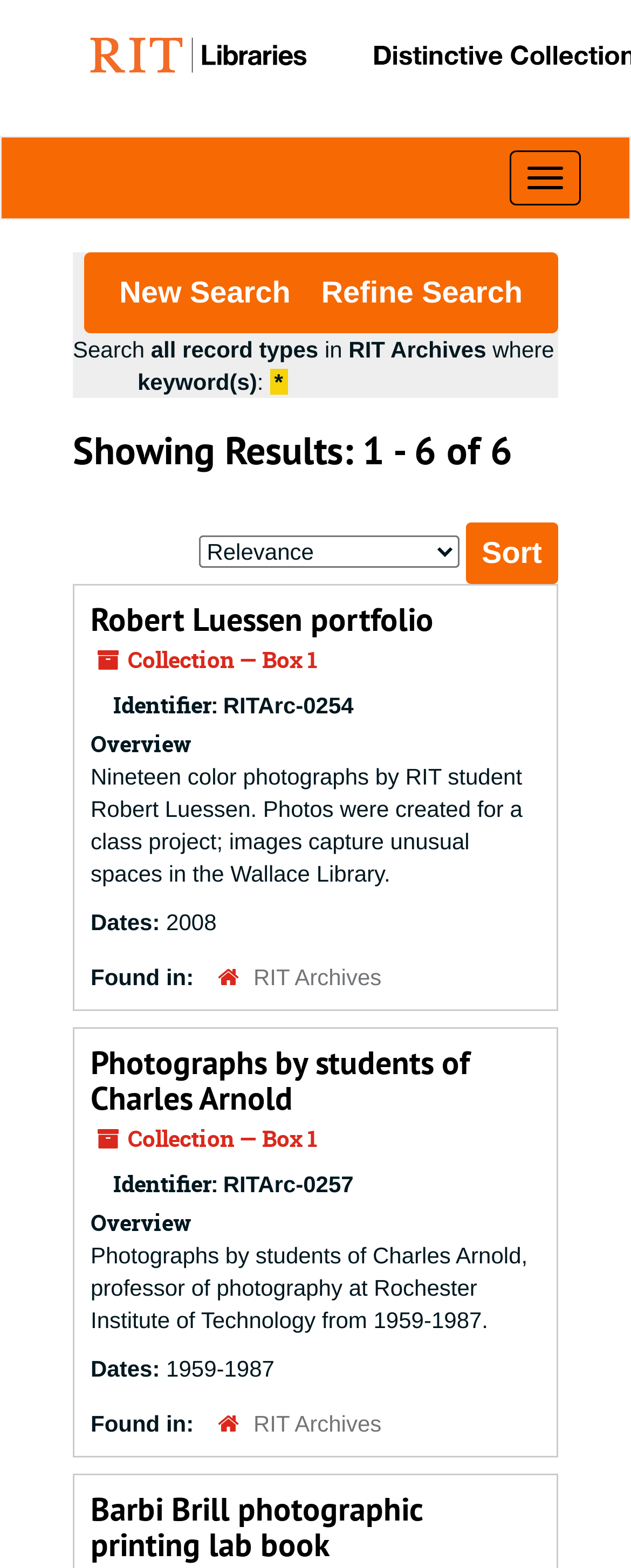Please find the bounding box coordinates of the element's region to be clicked to carry out this instruction: "View Robert Luessen portfolio".

[0.144, 0.382, 0.687, 0.409]